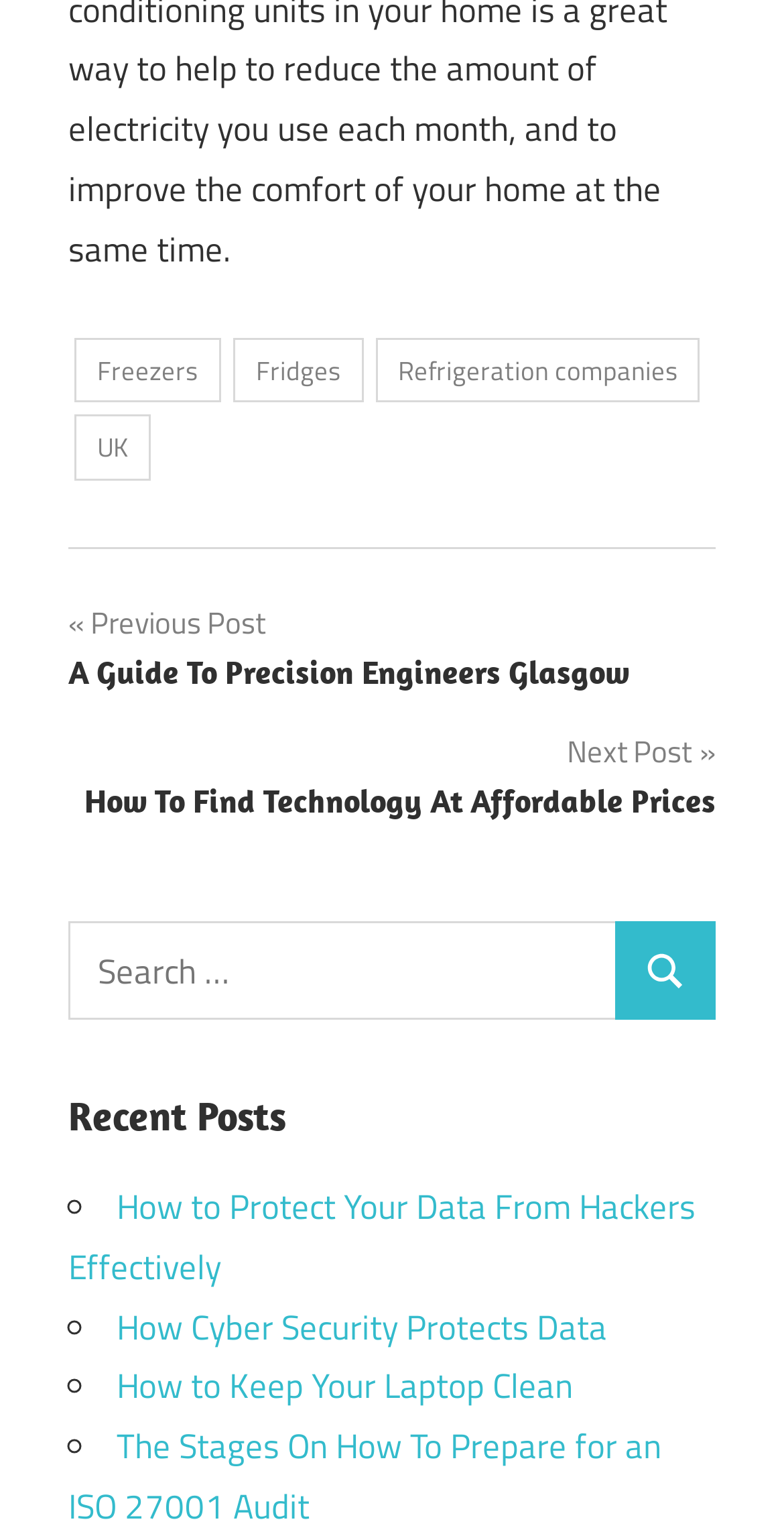Can you pinpoint the bounding box coordinates for the clickable element required for this instruction: "Search for something"? The coordinates should be four float numbers between 0 and 1, i.e., [left, top, right, bottom].

[0.087, 0.599, 0.913, 0.663]